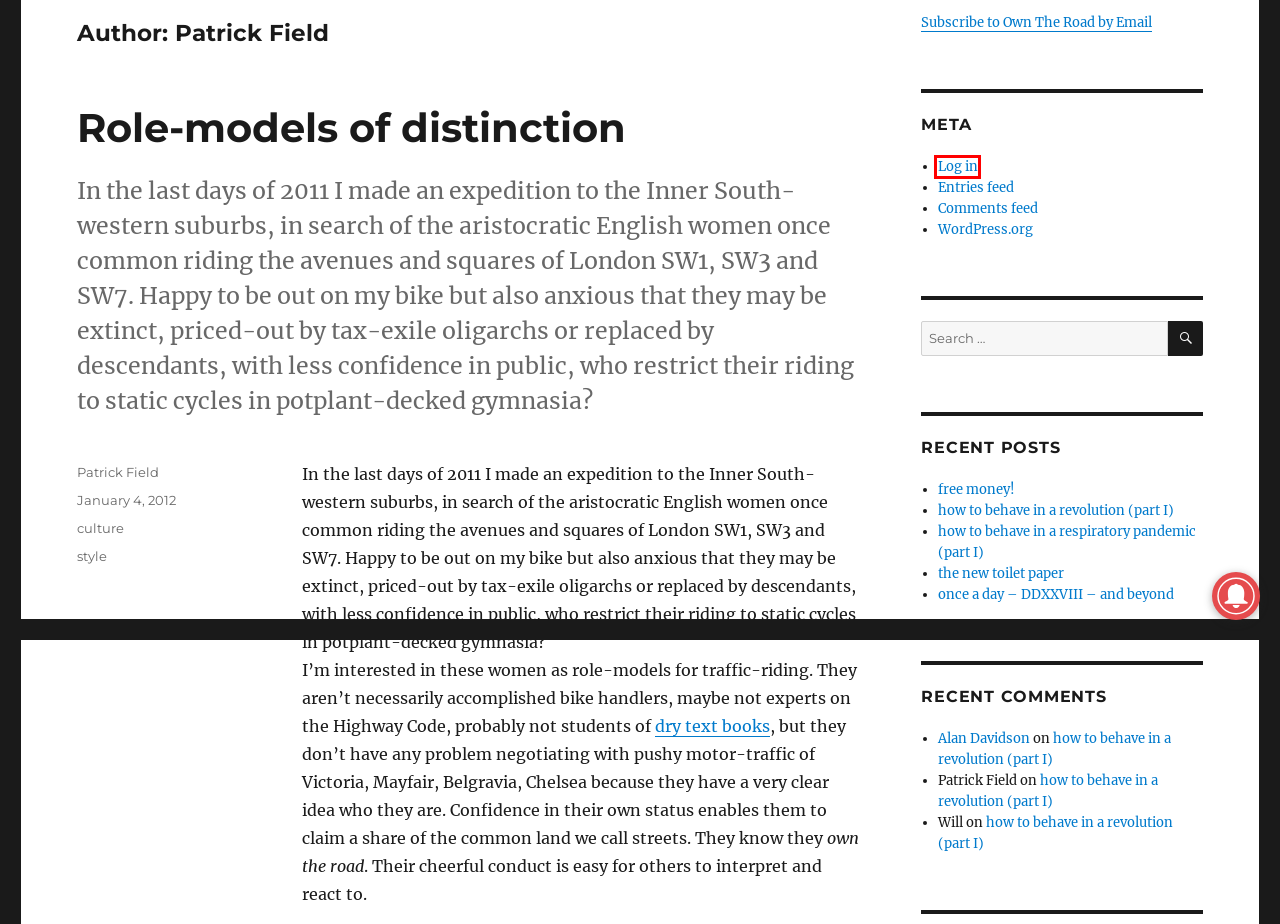Examine the screenshot of the webpage, which has a red bounding box around a UI element. Select the webpage description that best fits the new webpage after the element inside the red bounding box is clicked. Here are the choices:
A. Blog Tool, Publishing Platform, and CMS – WordPress.org English (UK)
B. style – Own The Road
C. Own The Road
D. once a day – DDXXVIII – and beyond – Own The Road
E. how to behave in a respiratory pandemic (part I) – Own The Road
F. Log In ‹ Own The Road — WordPress
G. Role-models of distinction – Own The Road
H. how to behave in a revolution (part I) – Own The Road

F